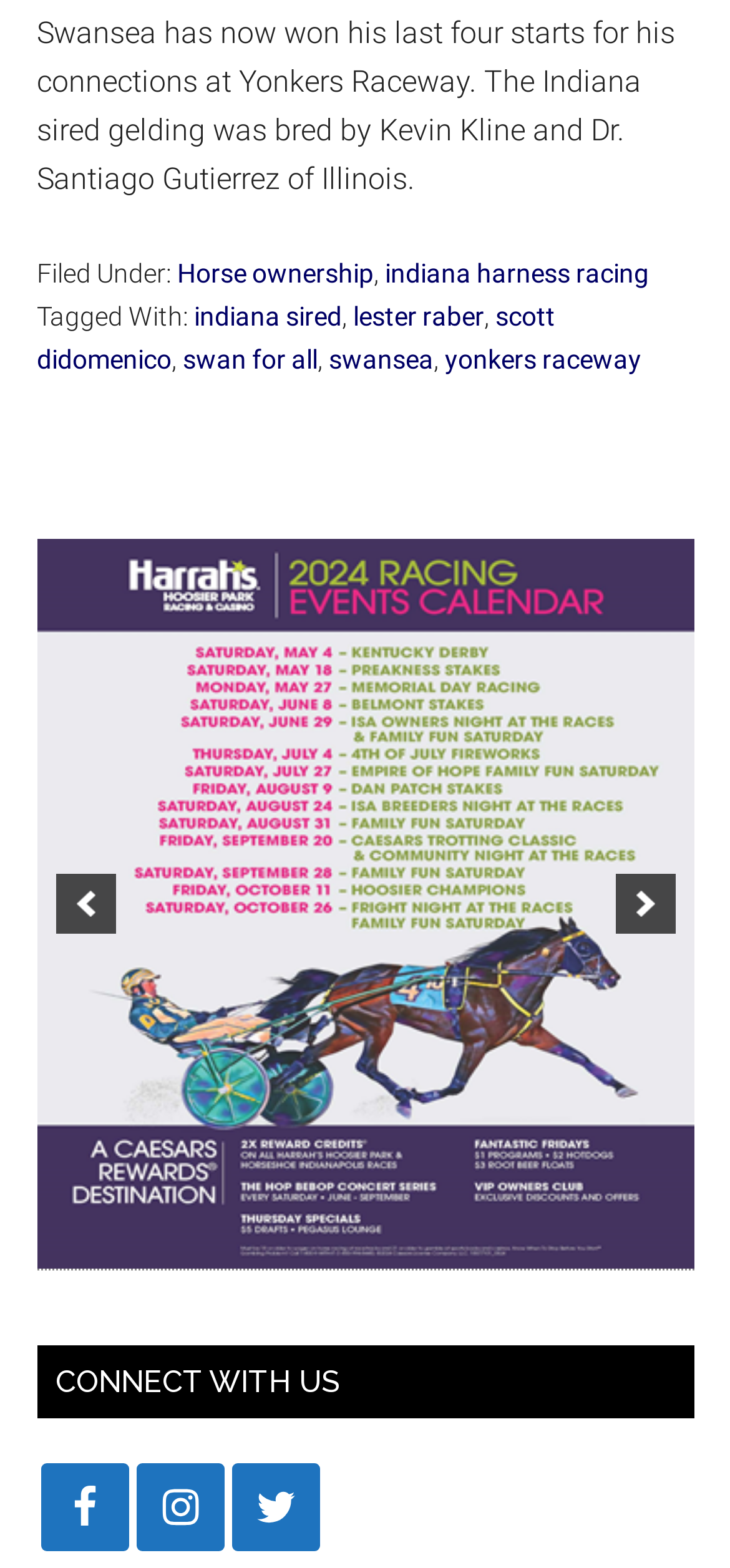Locate the bounding box coordinates of the clickable area needed to fulfill the instruction: "Click on the 'next' button".

[0.842, 0.557, 0.924, 0.596]